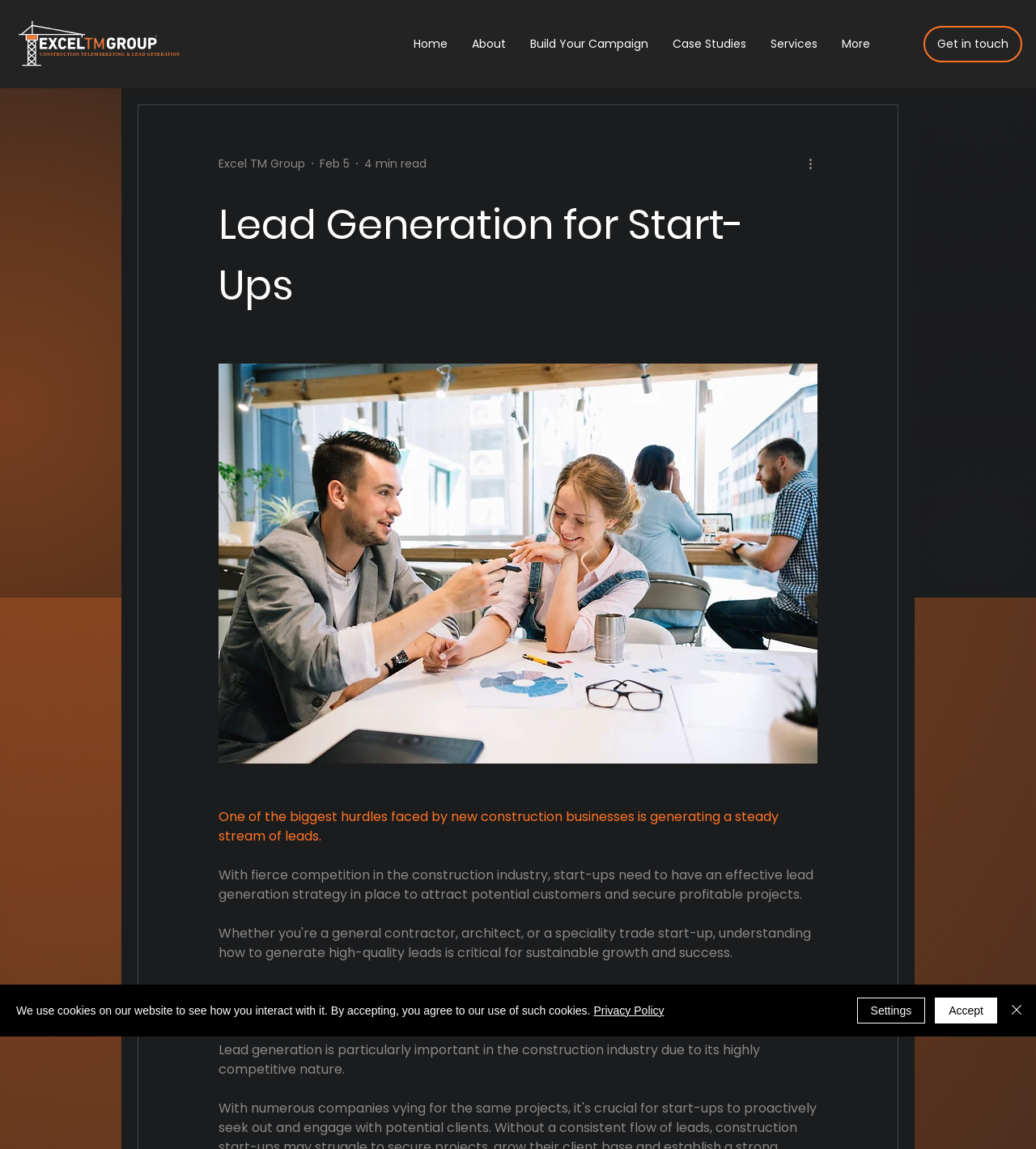Please identify the bounding box coordinates of the element I need to click to follow this instruction: "Click on the Build Your Campaign link".

[0.5, 0.018, 0.638, 0.058]